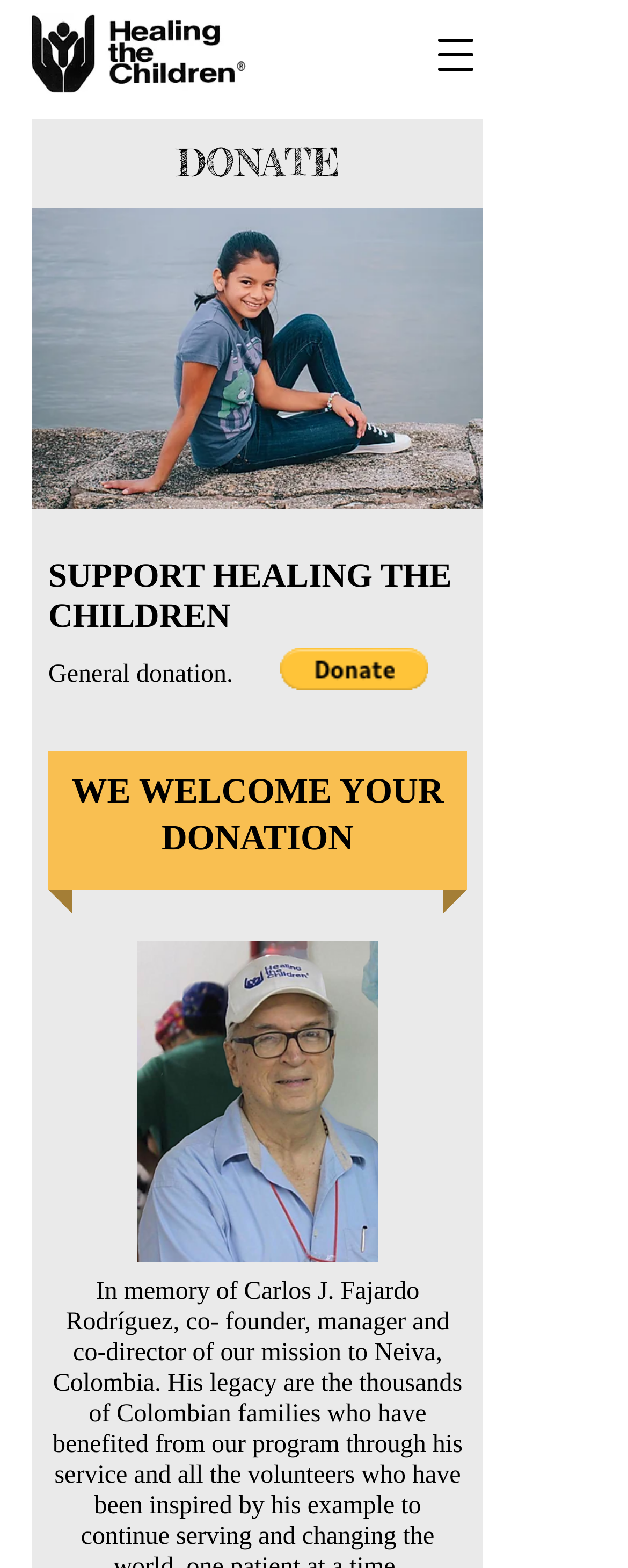Find the bounding box of the element with the following description: "aria-label="Open navigation menu"". The coordinates must be four float numbers between 0 and 1, formatted as [left, top, right, bottom].

[0.662, 0.009, 0.79, 0.061]